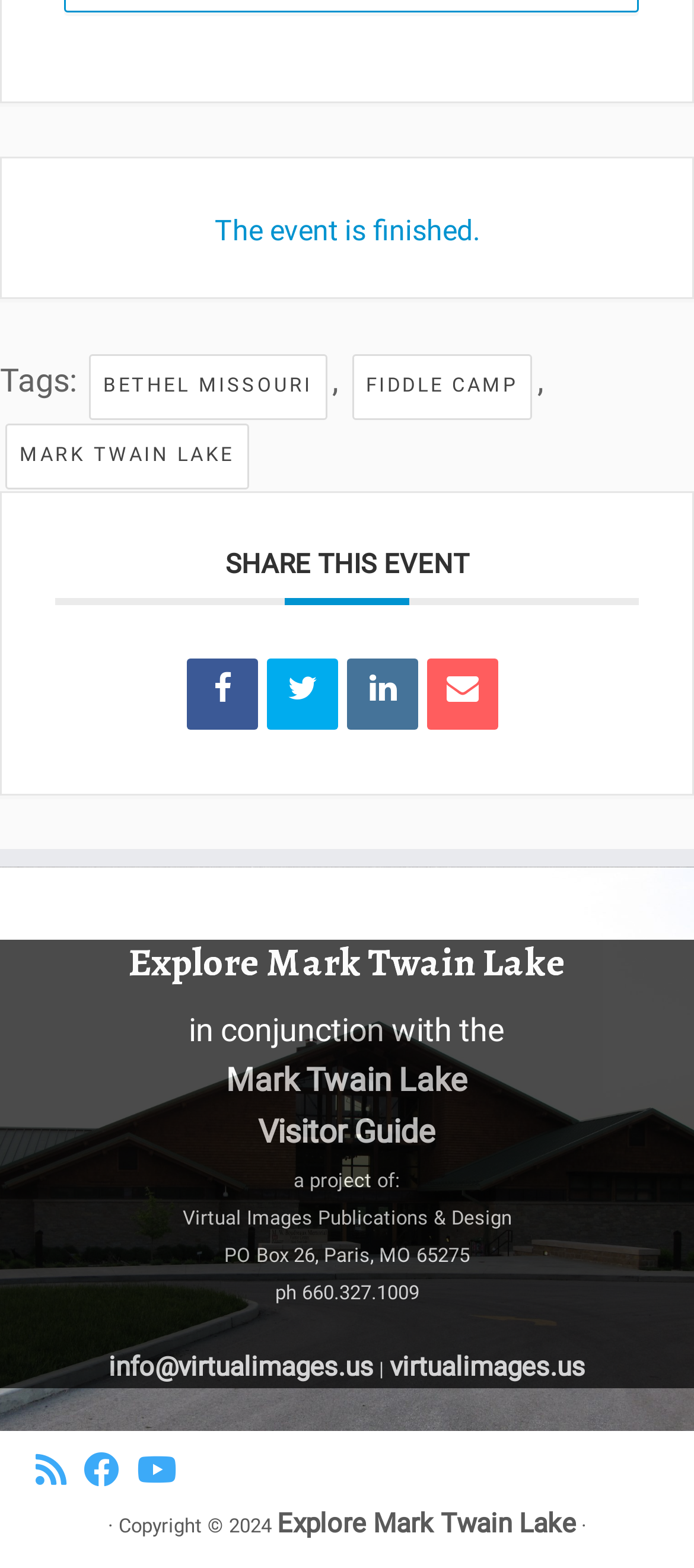What is the name of the project that created the Visitor Guide?
Answer the question with detailed information derived from the image.

The name of the project that created the Visitor Guide can be found by looking at the static text elements in the complementary section, which mentions 'a project of:' followed by the name 'Virtual Images Publications & Design'.